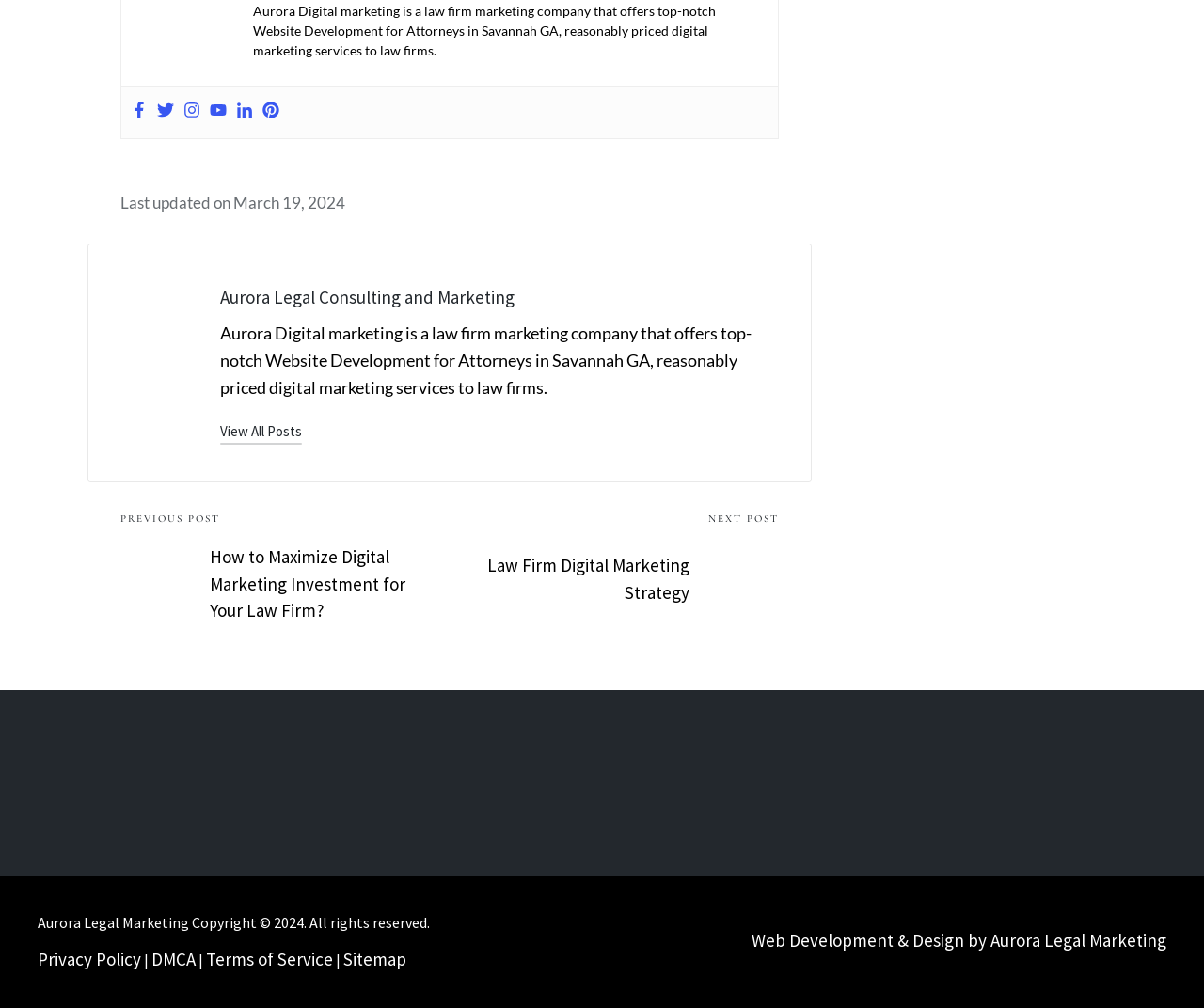Using floating point numbers between 0 and 1, provide the bounding box coordinates in the format (top-left x, top-left y, bottom-right x, bottom-right y). Locate the UI element described here: title="Youtube"

[0.174, 0.1, 0.188, 0.123]